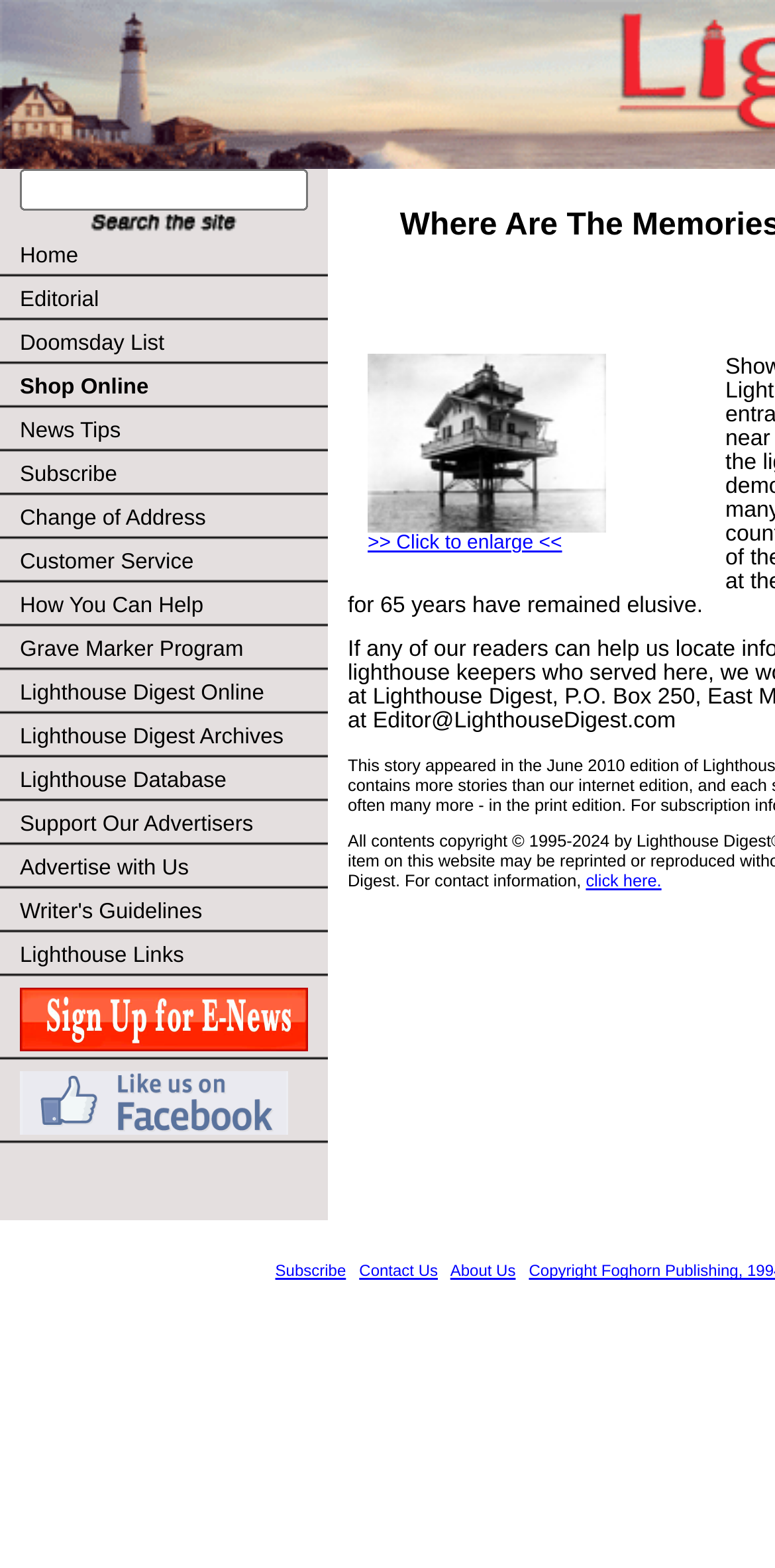Pinpoint the bounding box coordinates of the element to be clicked to execute the instruction: "Go to Home page".

[0.0, 0.15, 0.423, 0.177]